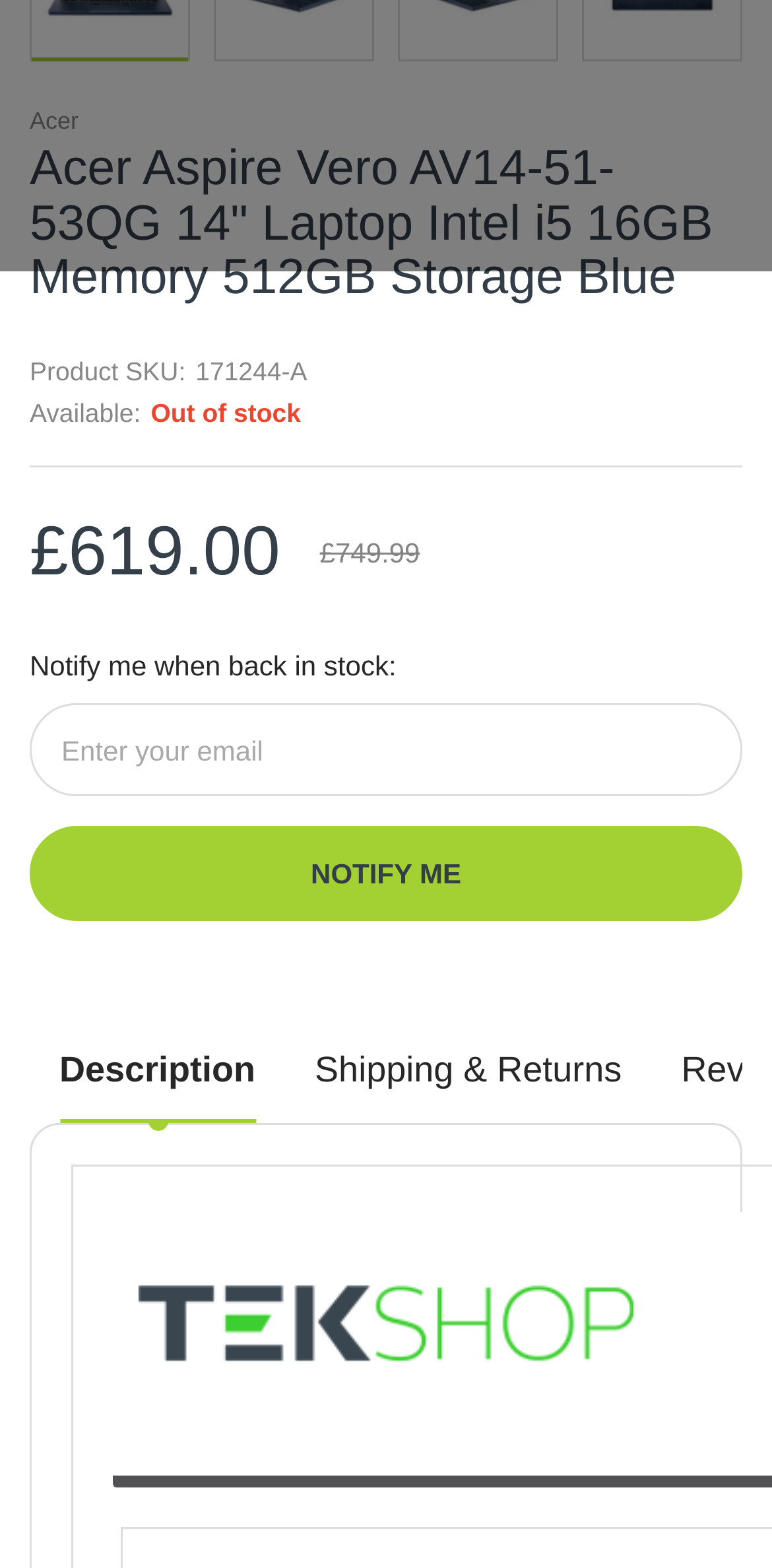What is the price of the laptop?
Based on the image, respond with a single word or phrase.

£619.00